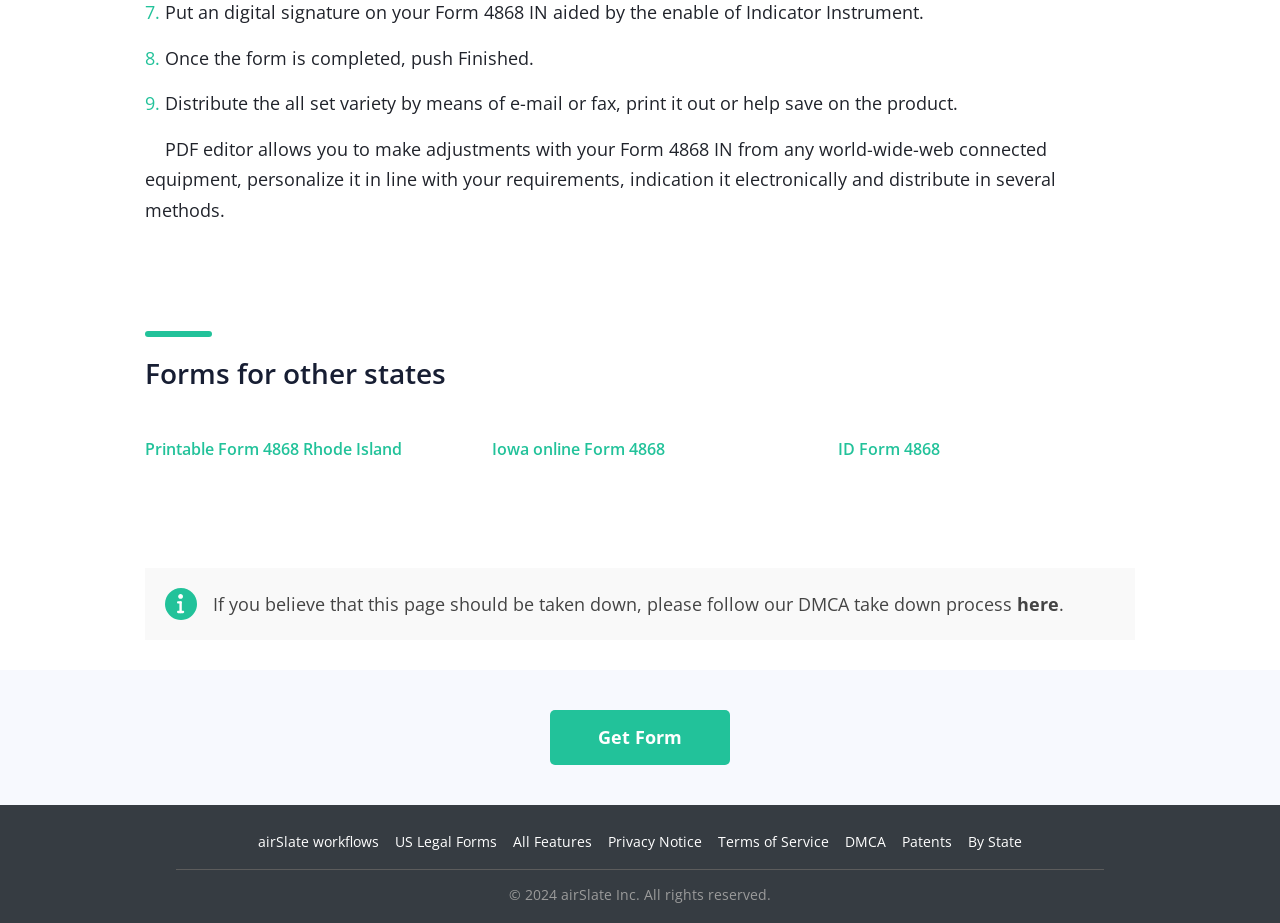Determine the coordinates of the bounding box for the clickable area needed to execute this instruction: "Read the Privacy Notice".

[0.475, 0.901, 0.548, 0.922]